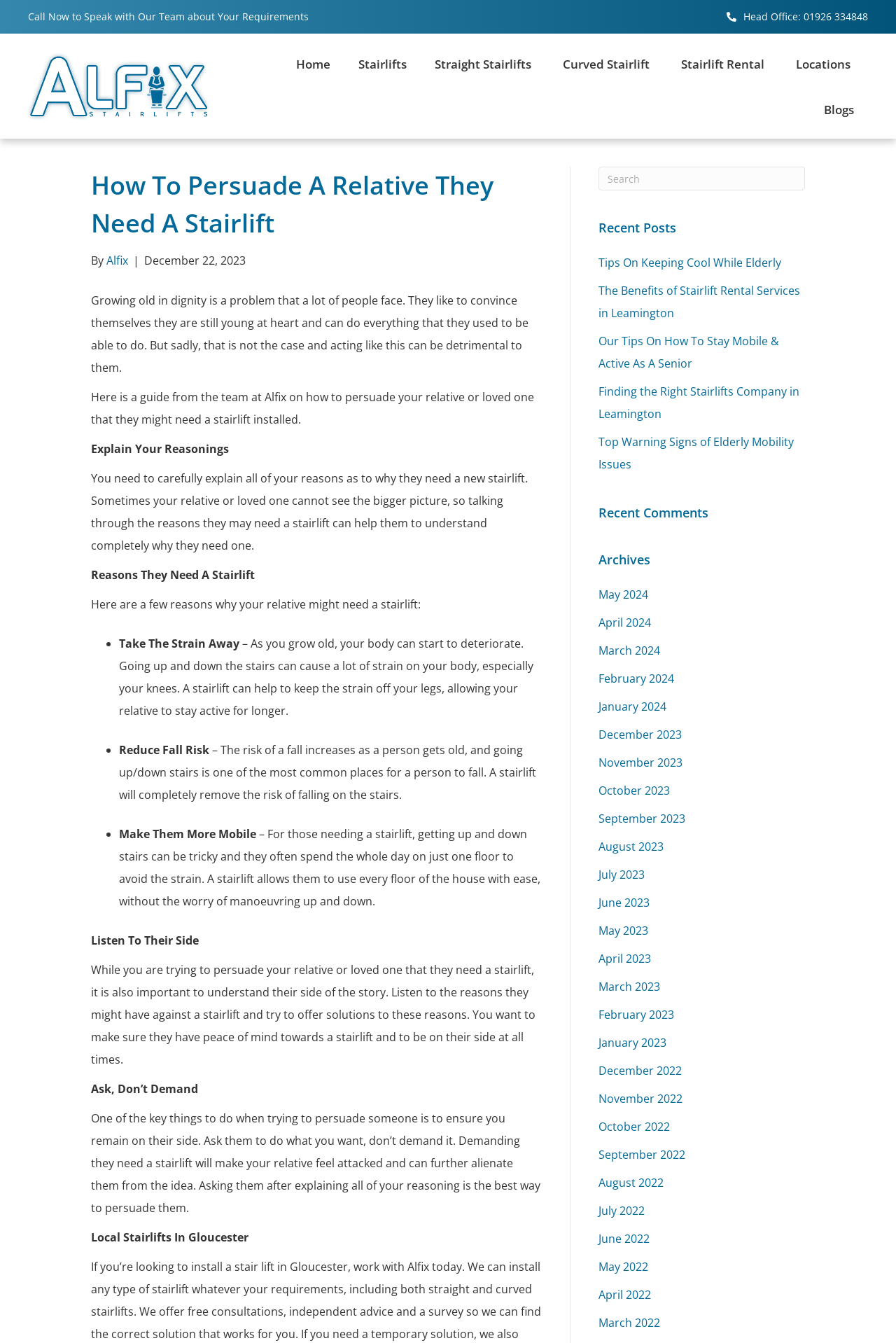Could you find the bounding box coordinates of the clickable area to complete this instruction: "Subscribe to us on YouTube"?

None